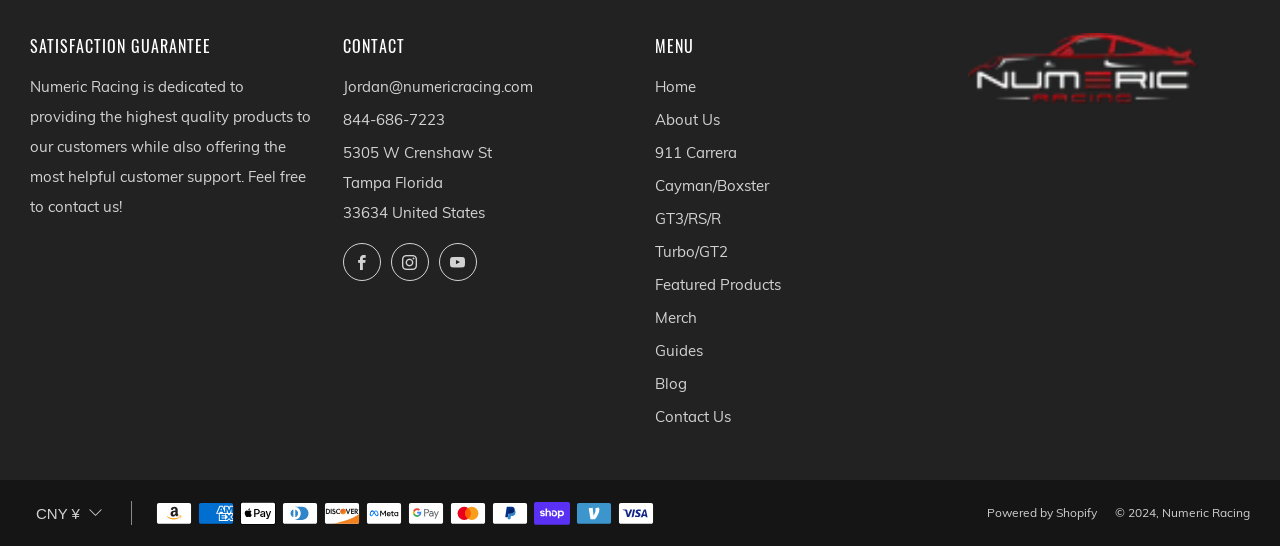Highlight the bounding box of the UI element that corresponds to this description: "CNY ¥".

[0.023, 0.902, 0.084, 0.982]